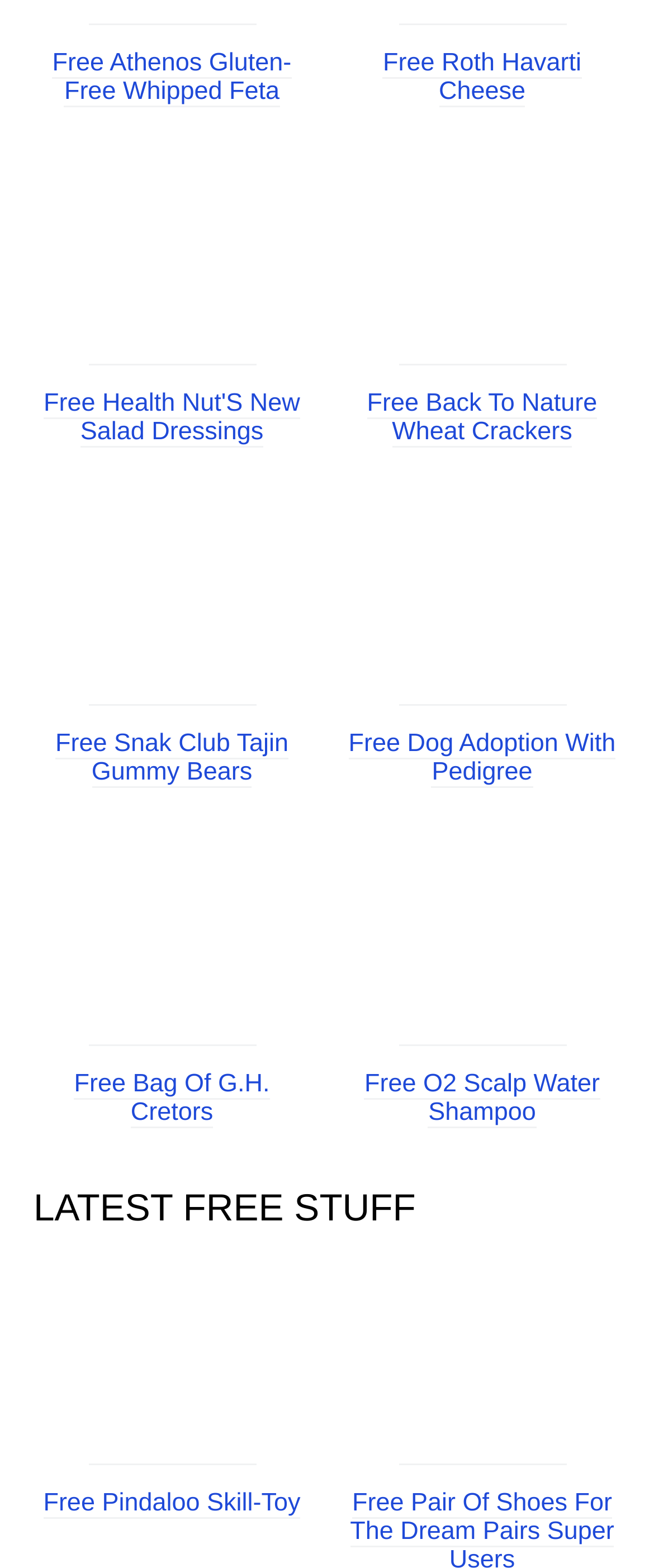What is the name of the dog adoption program?
Based on the visual content, answer with a single word or a brief phrase.

Pedigree